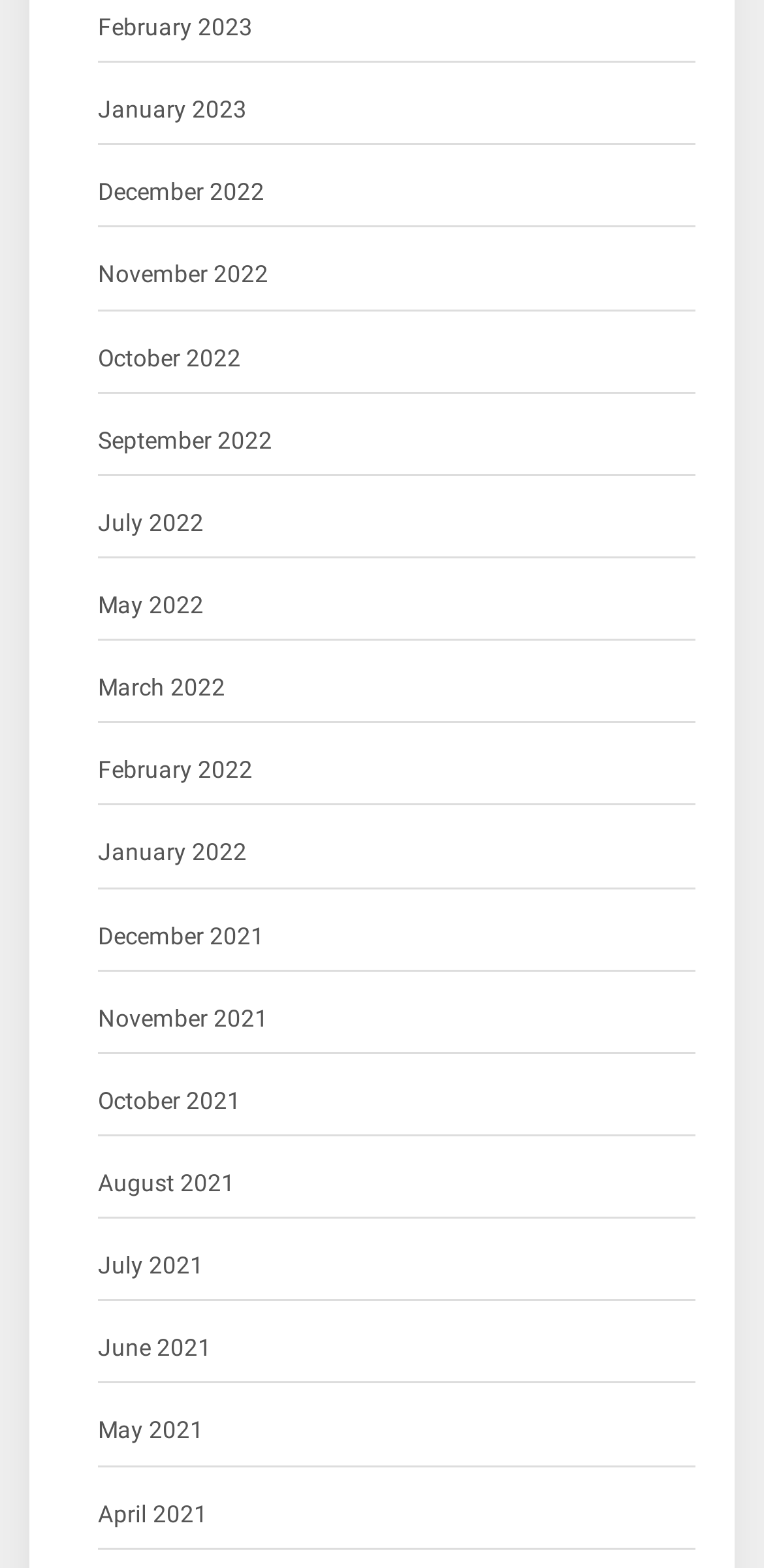Please determine the bounding box coordinates of the element to click in order to execute the following instruction: "view August 2021". The coordinates should be four float numbers between 0 and 1, specified as [left, top, right, bottom].

[0.128, 0.742, 0.308, 0.769]